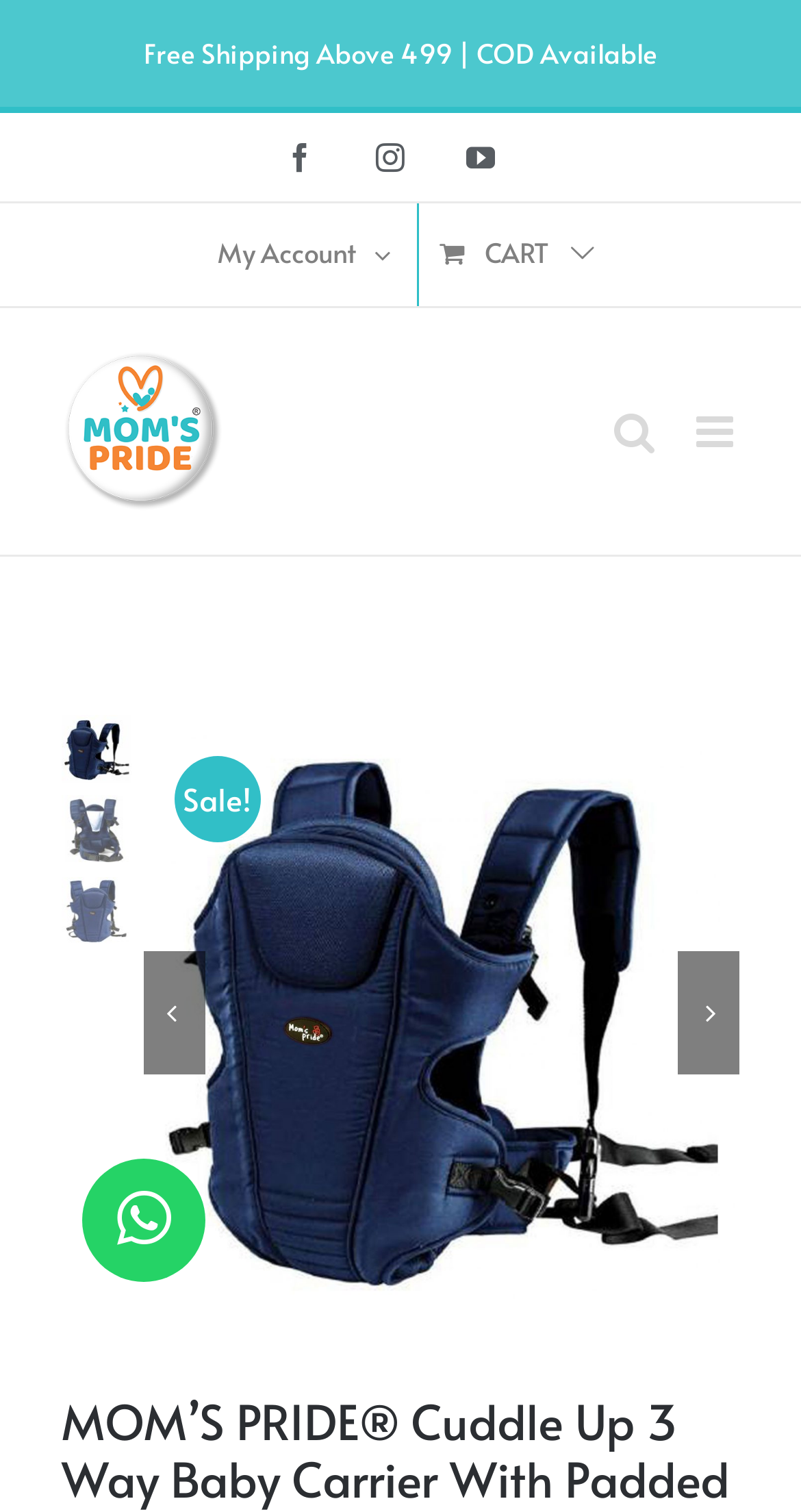What is the minimum order value for free shipping?
Please use the image to provide an in-depth answer to the question.

I found this information by looking at the top banner of the webpage, which states 'Free Shipping Above 499 | COD Available'. This suggests that the minimum order value for free shipping is 499.